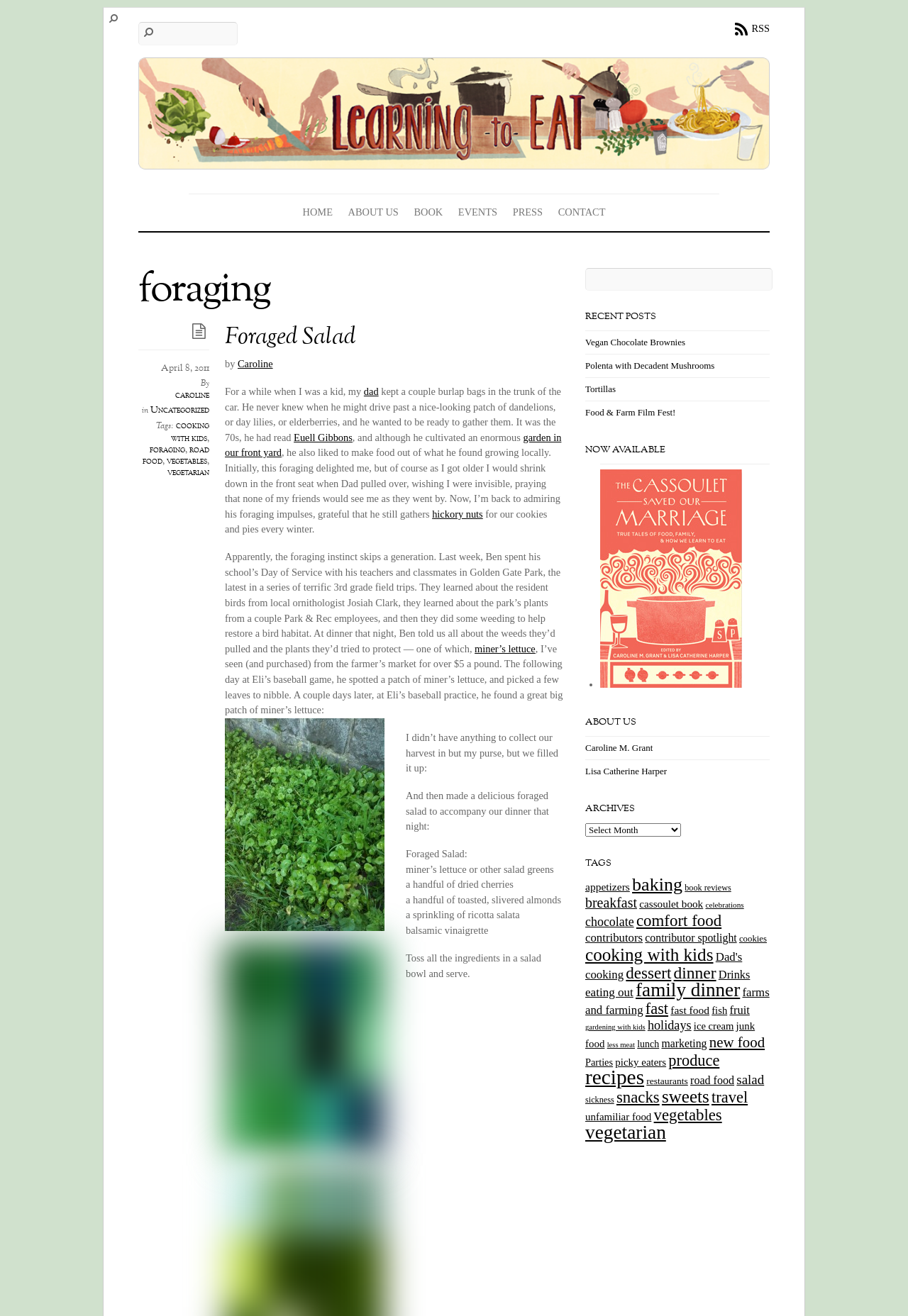Explain the webpage's design and content in an elaborate manner.

The webpage is about foraging and learning to eat, with a focus on cooking and food. At the top, there is a header section with a logo and a navigation menu that includes links to "HOME", "ABOUT US", "BOOK", "EVENTS", "PRESS", and "CONTACT". Below the header, there is a search bar and a section with a heading "foraging" that contains a subheading "Foraged Salad" and a paragraph of text about foraging and cooking.

To the right of the "foraging" section, there is a sidebar with several sections. The top section has a heading "RECENT POSTS" and lists several links to recent articles, including "Vegan Chocolate Brownies" and "Polenta with Decadent Mushrooms". Below this section, there is a section with a heading "NOW AVAILABLE" that contains a list with a single item, which is a link to a book with an accompanying image. Further down, there are sections with headings "ABOUT US", "ARCHIVES", and "TAGS", each containing links to related content.

The main content area of the page is dominated by a long article about foraging and cooking, with several paragraphs of text and two images of foraged salads. The article is written in a personal and conversational style, with the author sharing their experiences and thoughts about foraging and cooking. The text is interspersed with links to related topics, such as "Euell Gibbons" and "hickory nuts". At the bottom of the page, there is a section with a heading "TAGS" that lists several tags related to food and cooking, such as "appetizers", "baking", and "chocolate".